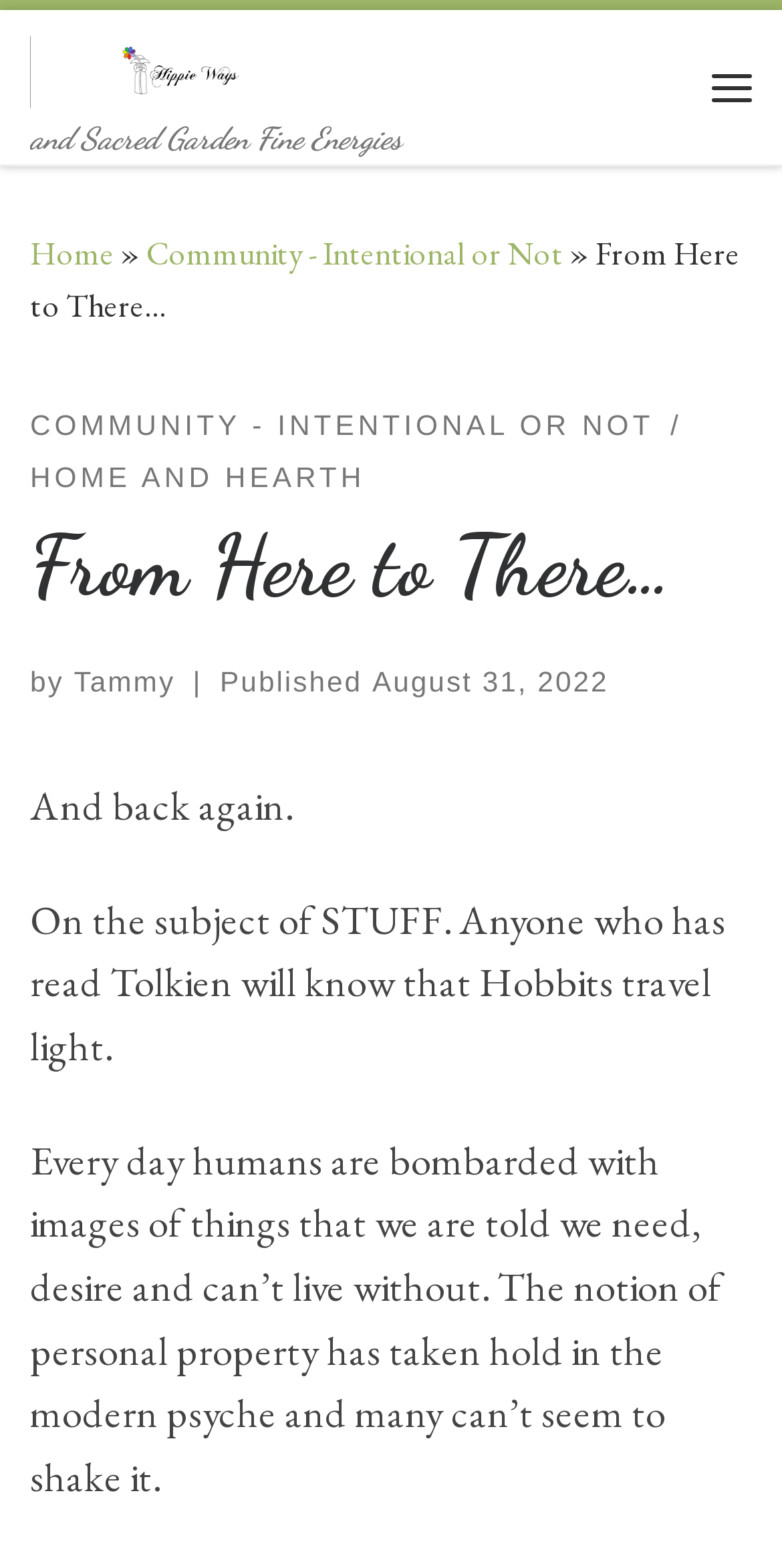What is the date of publication?
Please provide a single word or phrase based on the screenshot.

August 31, 2022